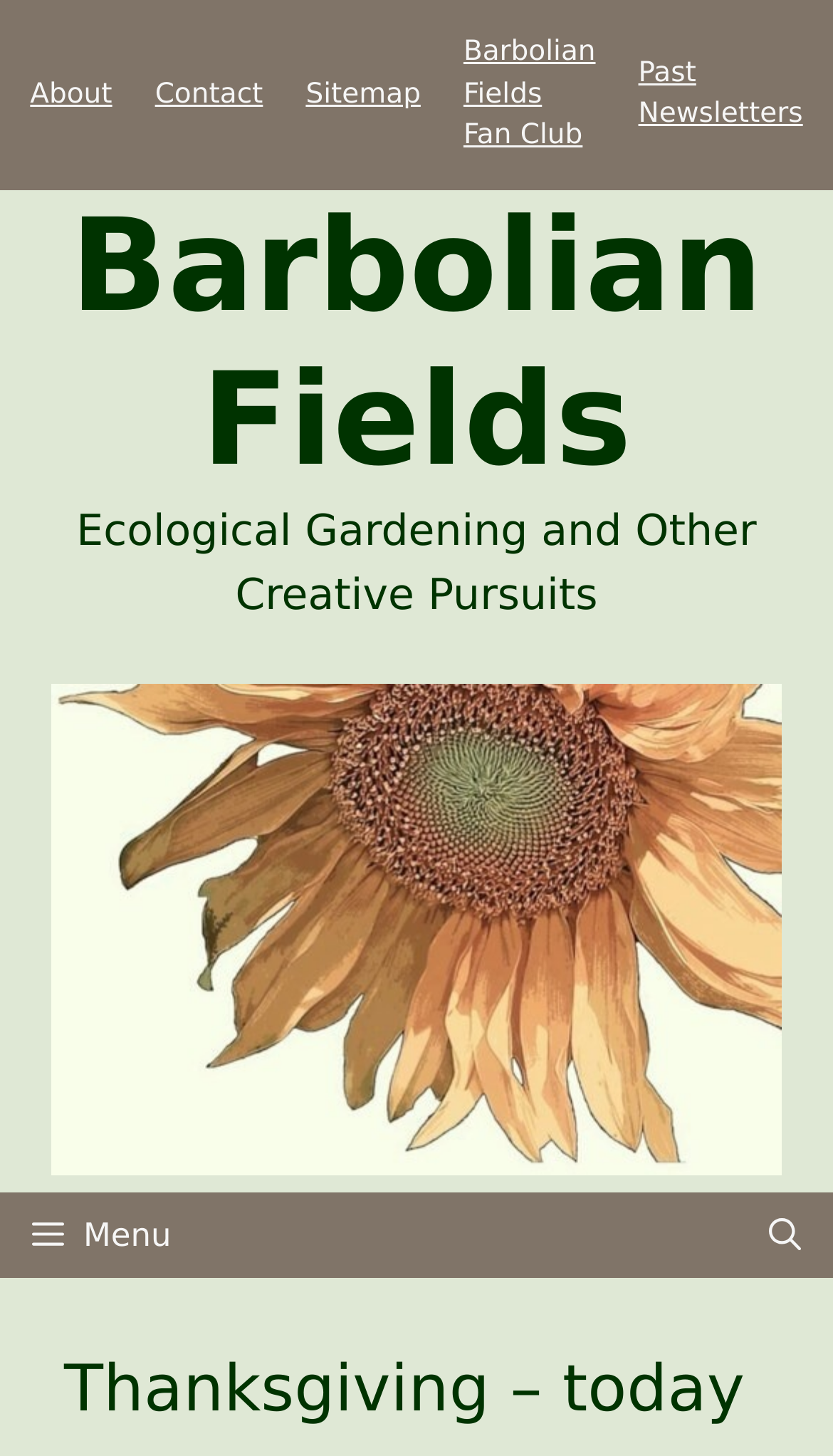Please determine the bounding box coordinates of the clickable area required to carry out the following instruction: "Go to the 'Home' page". The coordinates must be four float numbers between 0 and 1, represented as [left, top, right, bottom].

None